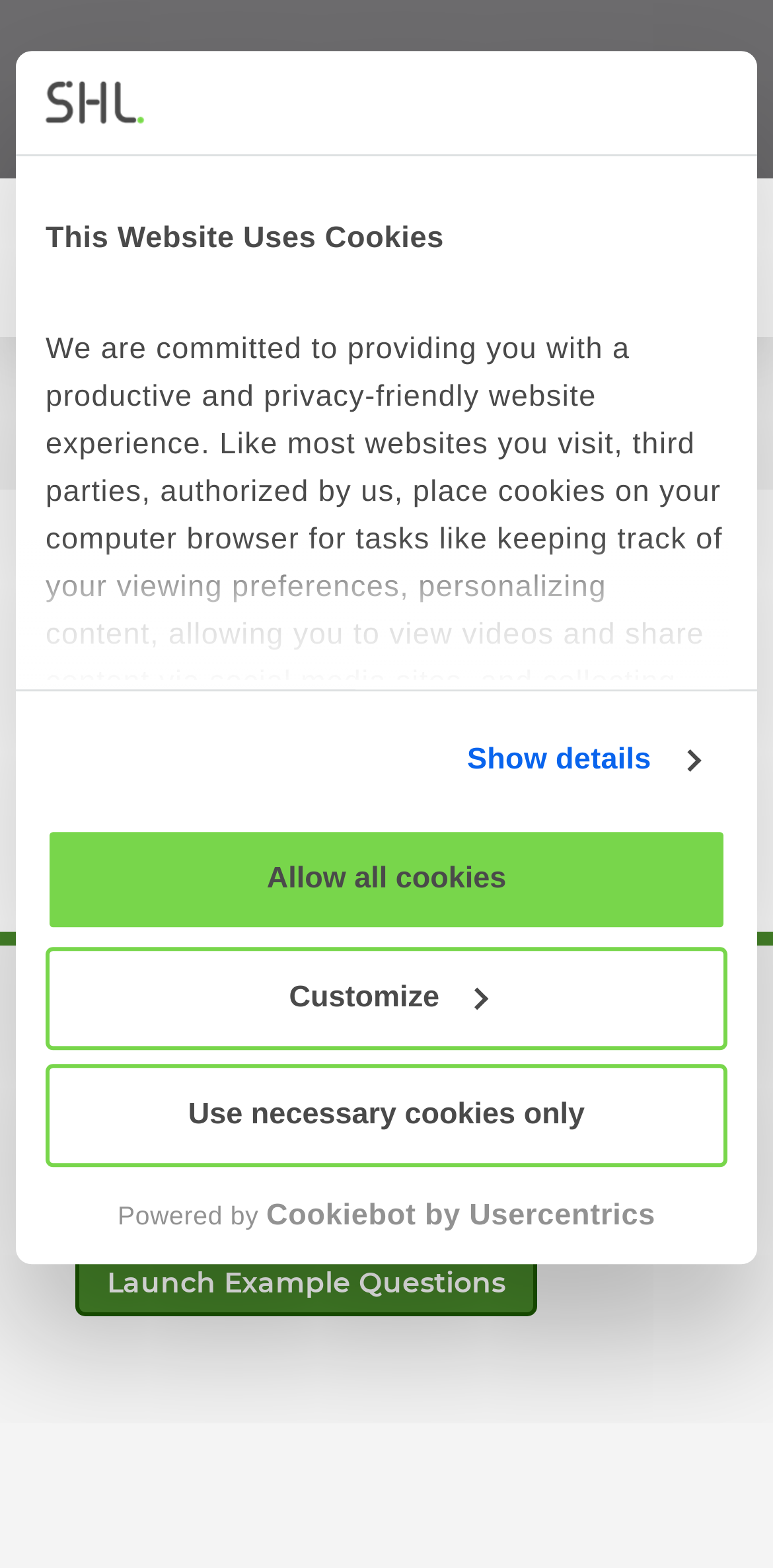What is the name of the company that provides the verbal reasoning tests?
Answer the question with a detailed and thorough explanation.

The webpage has the logo and name 'SHL Direct' at the top, which indicates that the company providing the verbal reasoning tests is SHL.